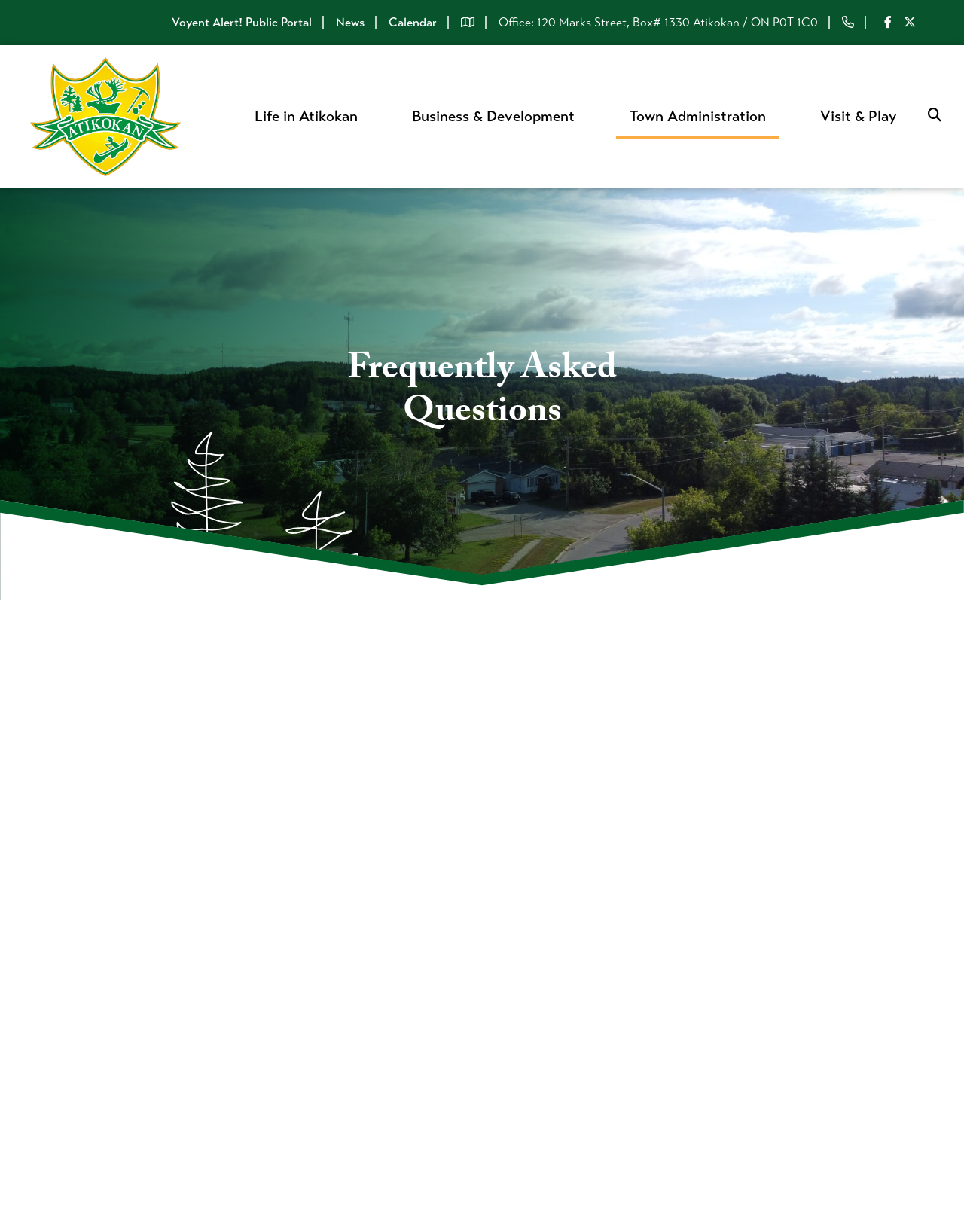Can you identify and provide the main heading of the webpage?

Frequently Asked
Questions